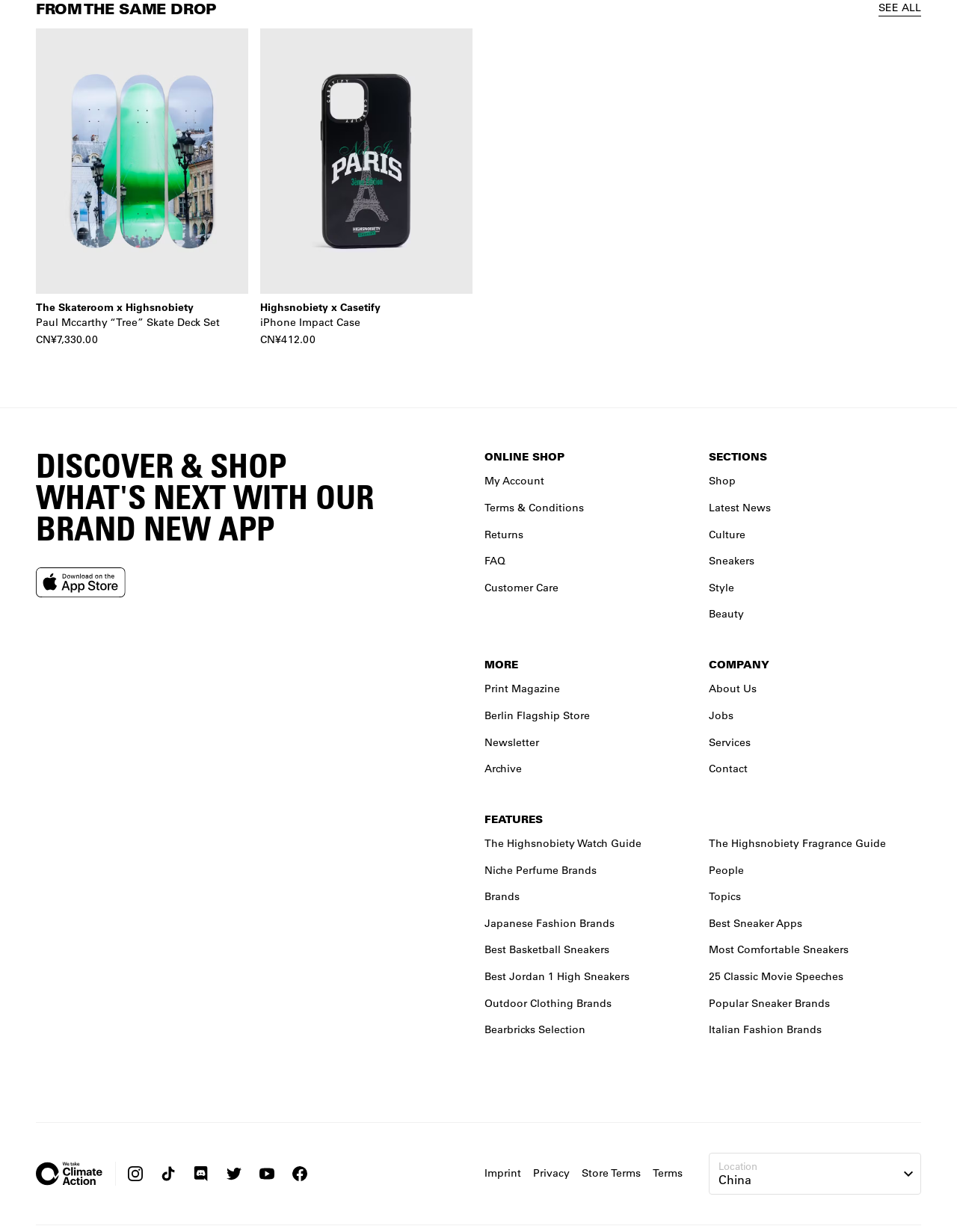Show the bounding box coordinates for the element that needs to be clicked to execute the following instruction: "Go to previous slide". Provide the coordinates in the form of four float numbers between 0 and 1, i.e., [left, top, right, bottom].

[0.044, 0.119, 0.075, 0.143]